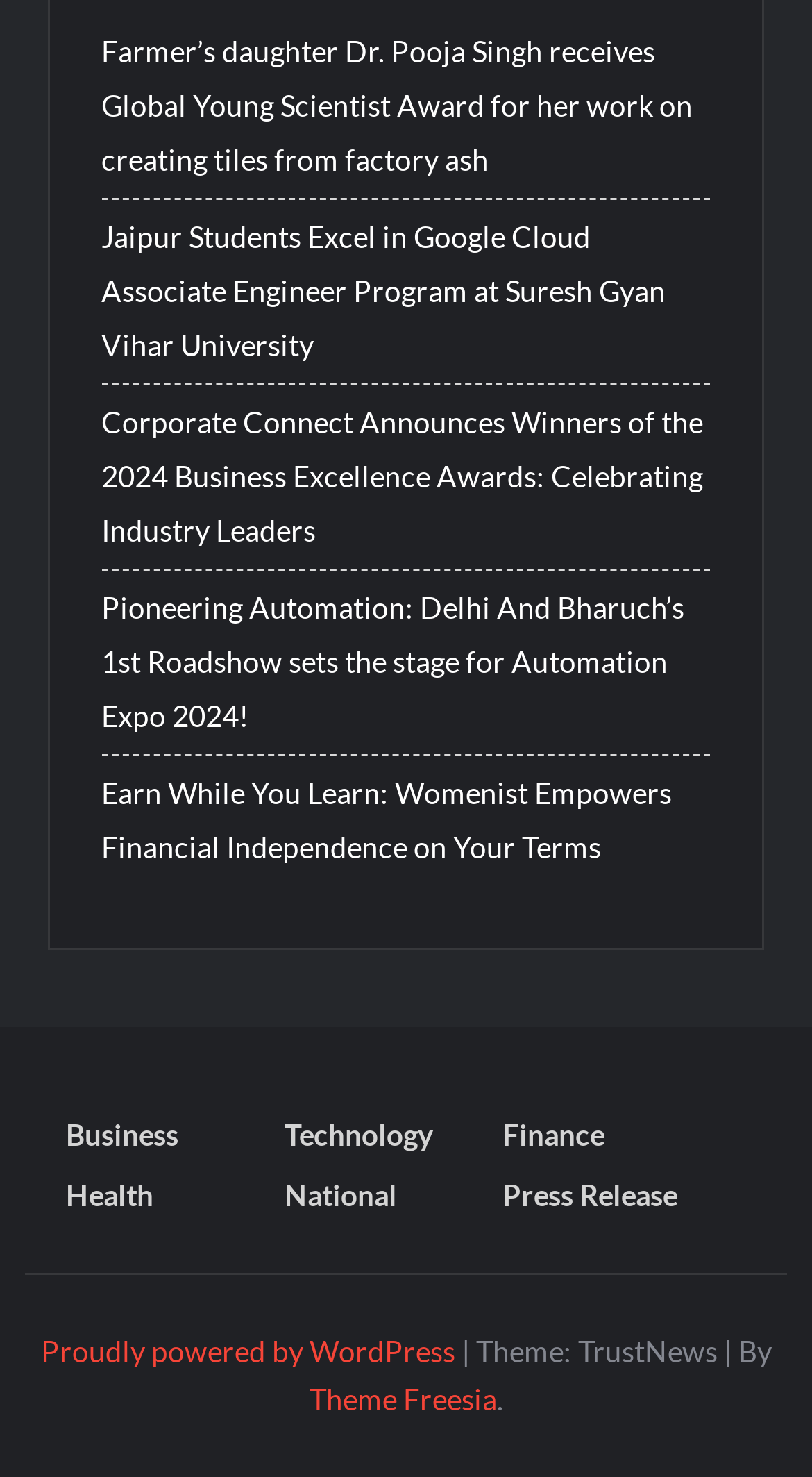Give a short answer to this question using one word or a phrase:
What is the name of the theme used by this website?

TrustNews